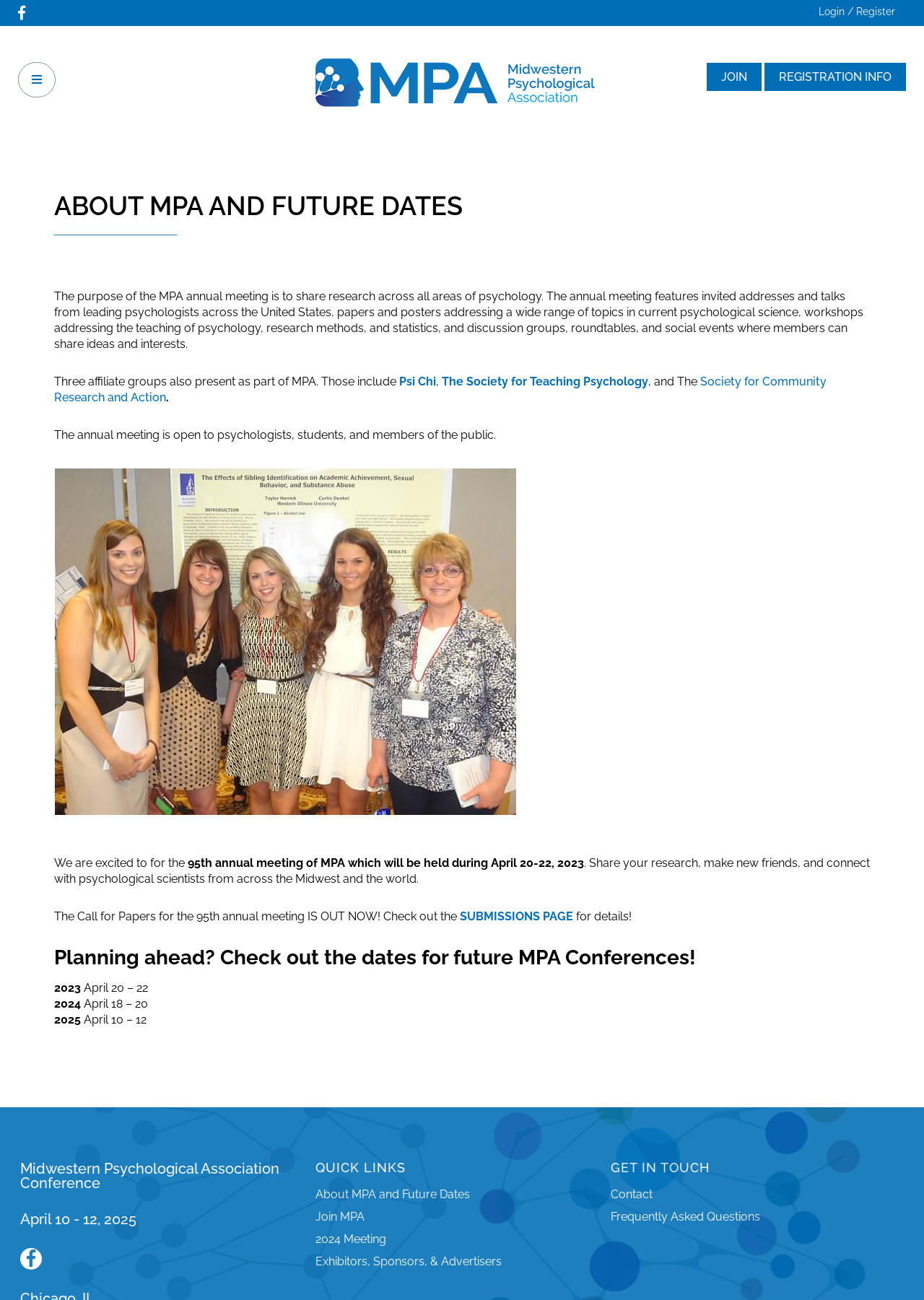Provide the bounding box coordinates for the UI element described in this sentence: "SUBMISSIONS PAGE". The coordinates should be four float values between 0 and 1, i.e., [left, top, right, bottom].

[0.498, 0.7, 0.62, 0.71]